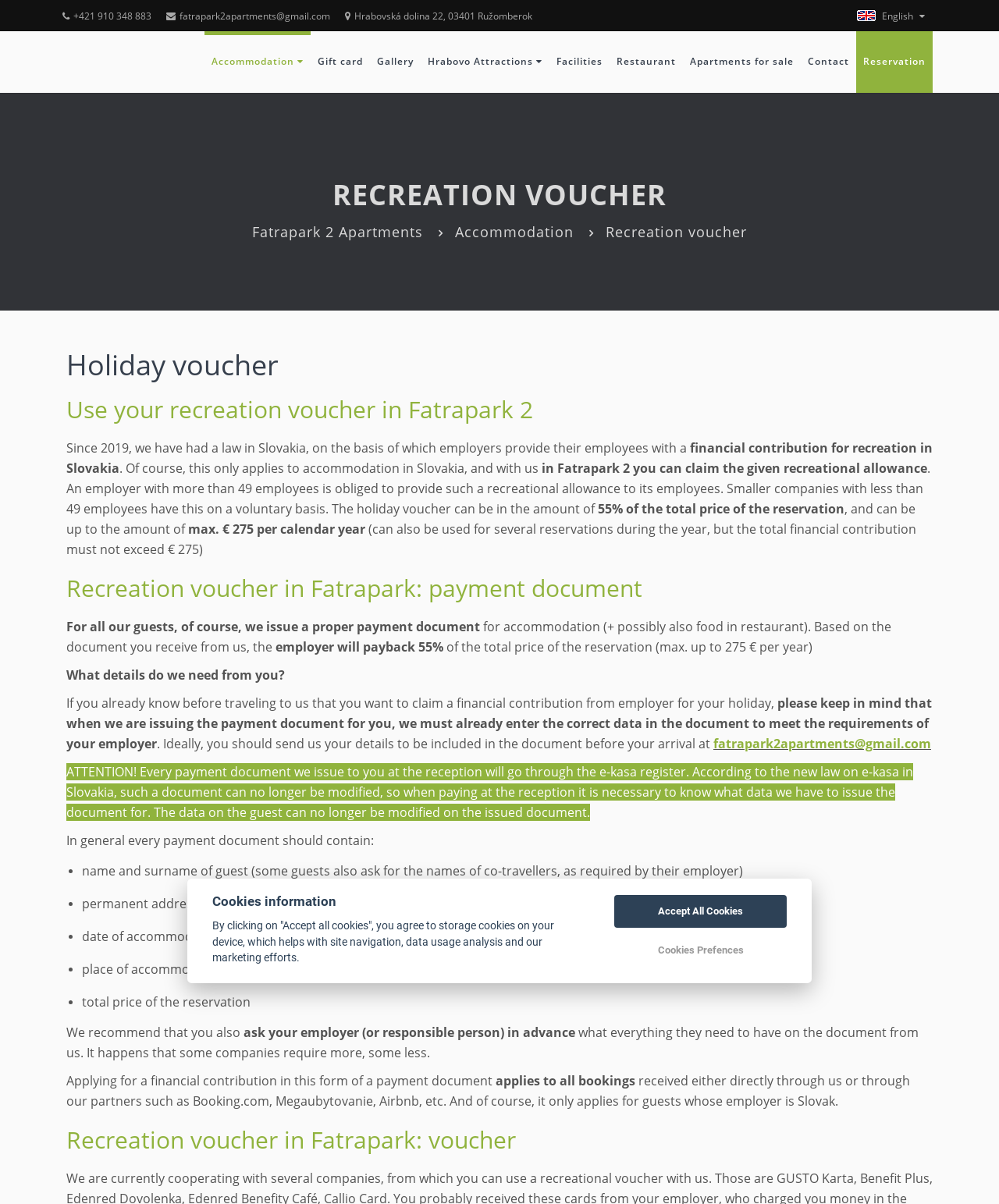Provide a comprehensive description of the webpage.

This webpage is about Fatrapark 2, a holiday accommodation provider in Slovakia, and its acceptance of recreation vouchers from employers. At the top of the page, there are three links to contact information, including a phone number, email address, and physical address. Next to these links, there is a small image of a flag, indicating the option to switch to an English version of the website.

Below this section, there is a navigation menu with links to various pages, including Accommodation, Gift Card, Gallery, Hrabovo Attractions, Facilities, Restaurant, Apartments for Sale, Contact, and Reservation.

The main content of the page is divided into sections, each with a heading. The first section explains the concept of recreation vouchers in Slovakia, which are financial contributions provided by employers to their employees for recreation purposes. The section also mentions that Fatrapark 2 accepts these vouchers and provides a payment document for employers to reimburse their employees.

The next section explains the details required for the payment document, including the guest's name and surname, permanent address, date of accommodation, place of accommodation, and total price of the reservation. There is also a list of items that should be included in the payment document.

Further down the page, there is a section that recommends guests to ask their employers about the required details for the payment document in advance. This section also mentions that the payment document applies to all bookings, regardless of whether they were made directly or through partners like Booking.com or Airbnb.

Finally, there is a section about cookies information, which is a modal dialog that appears when the user clicks on a button. This section explains the use of cookies on the website and provides options to accept all cookies or customize cookie preferences.